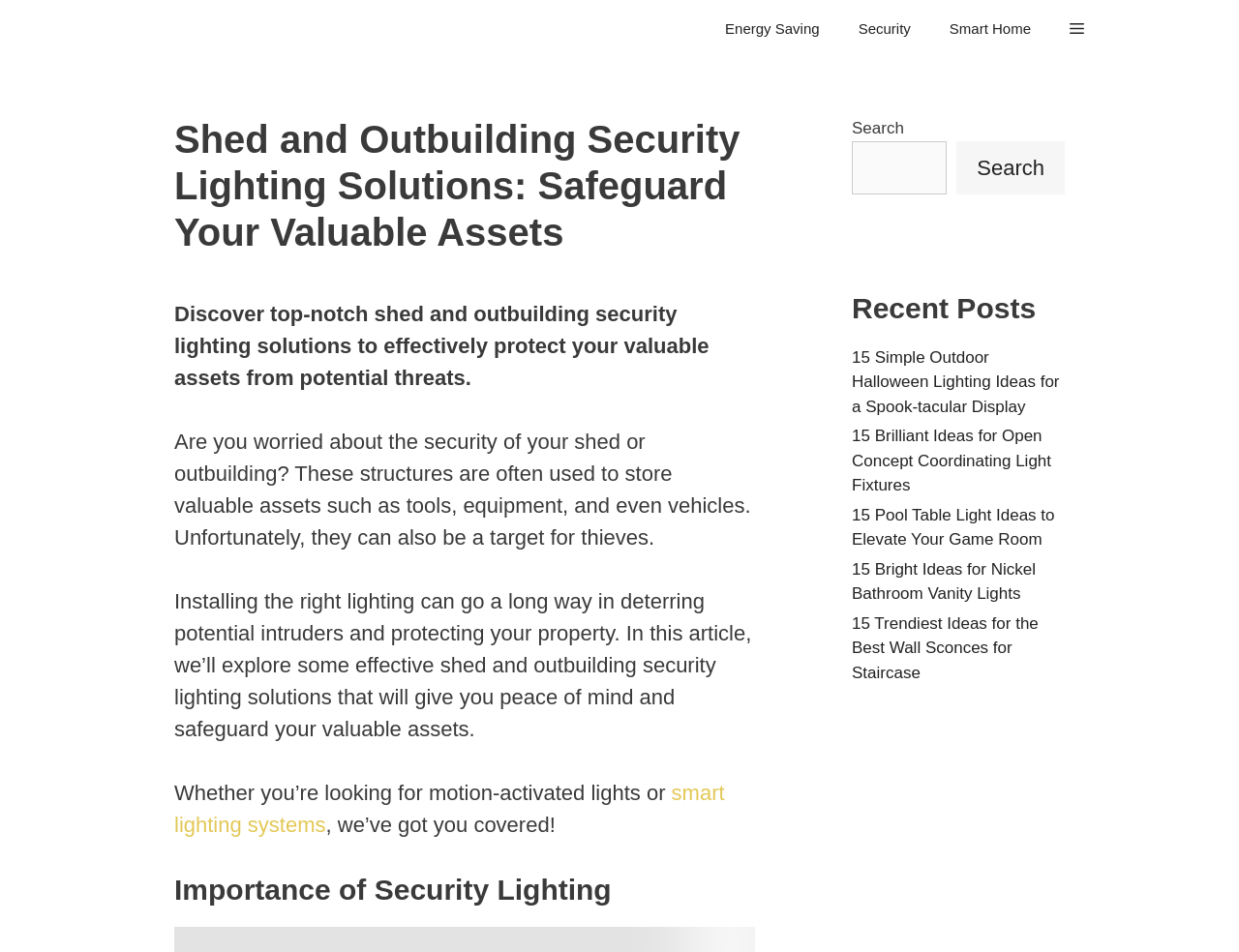Give a comprehensive overview of the webpage, including key elements.

This webpage is about shed and outbuilding security lighting solutions. At the top, there is a primary navigation menu with links to "Energy Saving", "Security", "Smart Home", and a button. Below the navigation menu, there is a header section with a heading that matches the title of the webpage. 

Under the header section, there is a brief introduction to the importance of shed and outbuilding security, followed by a paragraph explaining the risks of theft and the benefits of installing security lighting. The text then transitions to discussing effective security lighting solutions, with a link to "smart lighting systems" mentioned as an option.

Further down, there is a heading titled "Importance of Security Lighting". On the right side of the page, there are two complementary sections. The top section contains a search bar with a search button, and the bottom section displays a list of recent posts with links to various articles about outdoor lighting, light fixtures, and bathroom vanity lights.